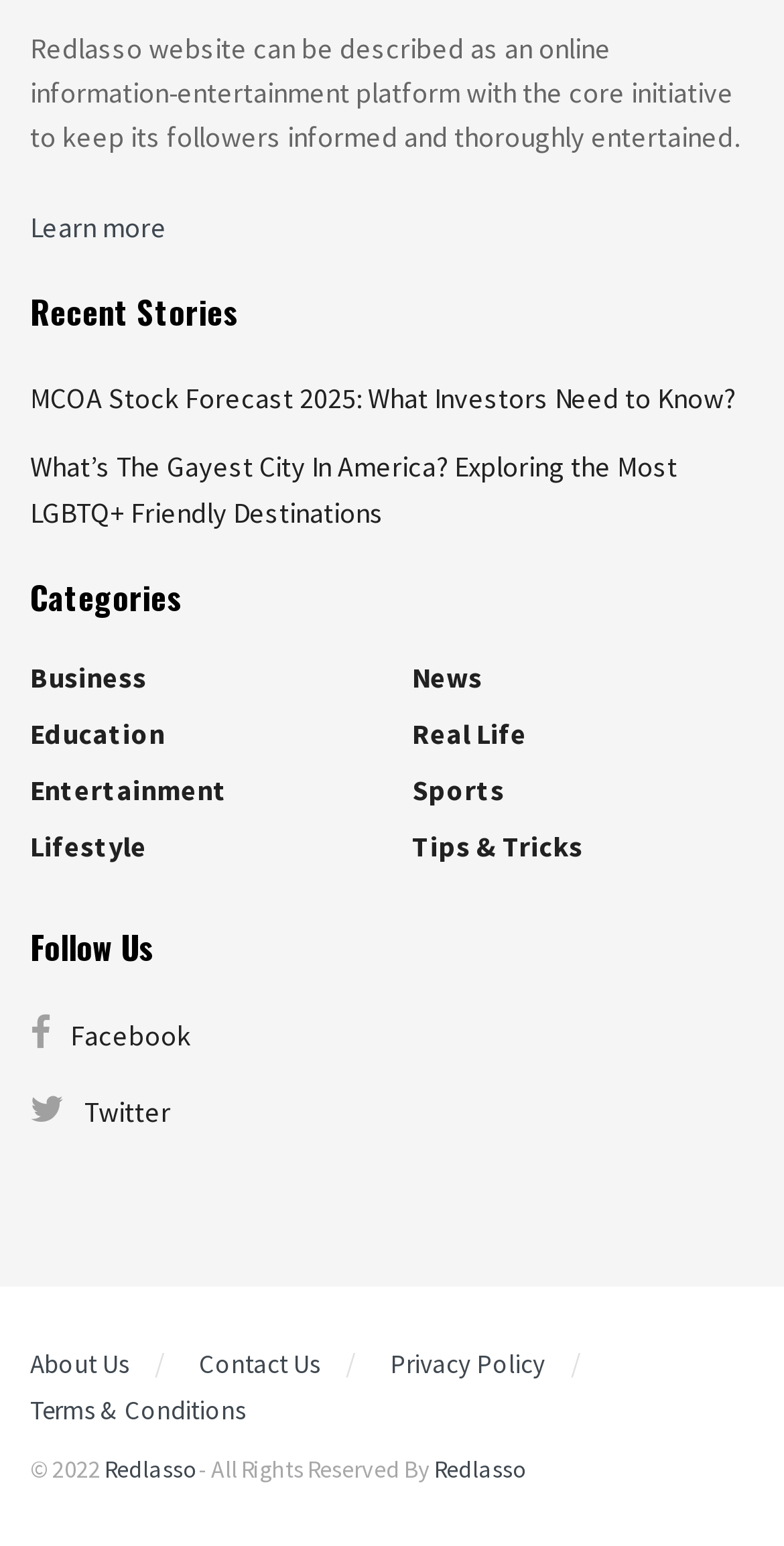What categories are available on the website?
Carefully analyze the image and provide a thorough answer to the question.

The categories available on the website can be found under the 'Categories' heading, which includes links to Business, Education, Entertainment, Lifestyle, News, Real Life, Sports, and Tips & Tricks.